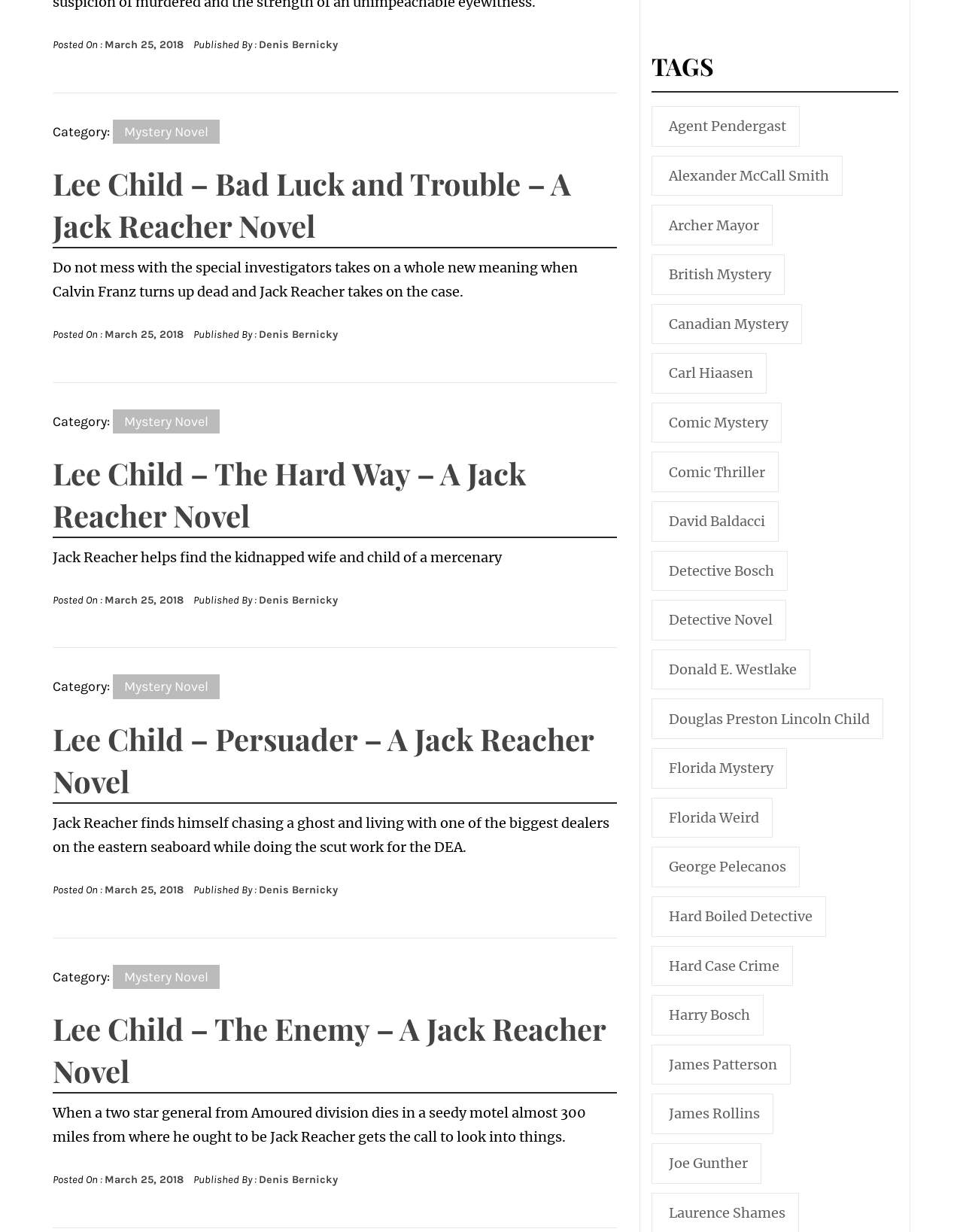Kindly determine the bounding box coordinates for the clickable area to achieve the given instruction: "Click on the 'Lee Child – Bad Luck and Trouble – A Jack Reacher Novel' link".

[0.055, 0.132, 0.641, 0.202]